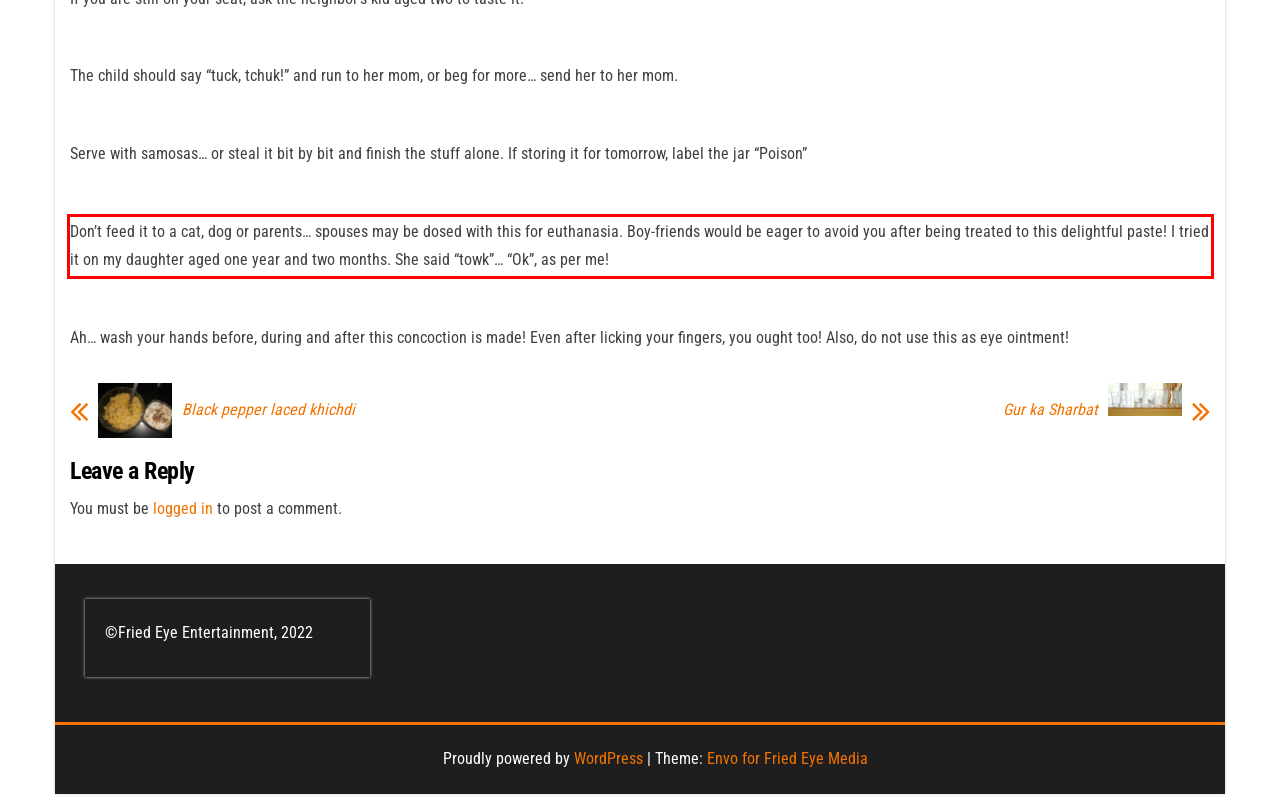Identify the text within the red bounding box on the webpage screenshot and generate the extracted text content.

Don’t feed it to a cat, dog or parents… spouses may be dosed with this for euthanasia. Boy-friends would be eager to avoid you after being treated to this delightful paste! I tried it on my daughter aged one year and two months. She said “towk”… “Ok”, as per me!